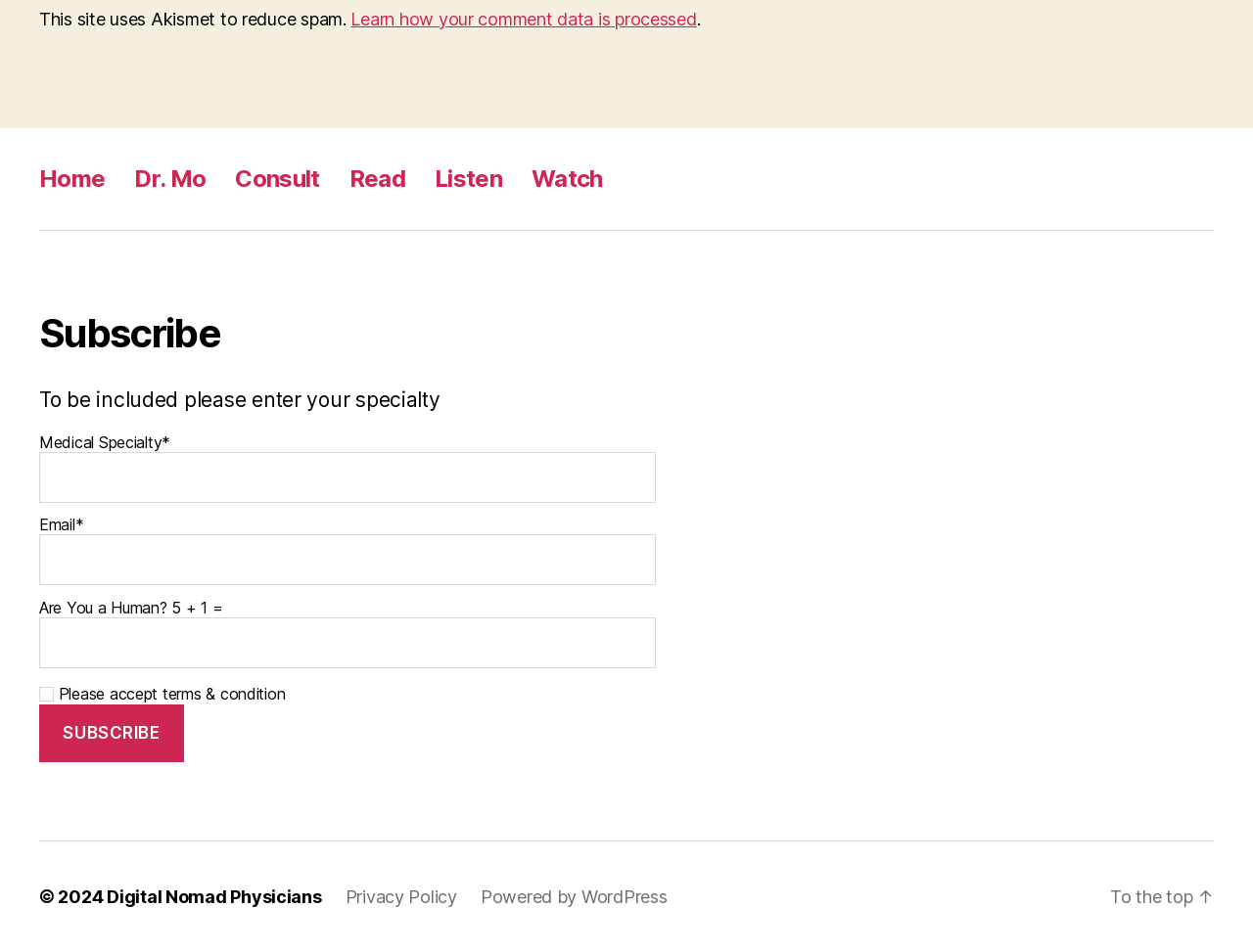How many links are in the footer?
Refer to the image and answer the question using a single word or phrase.

6